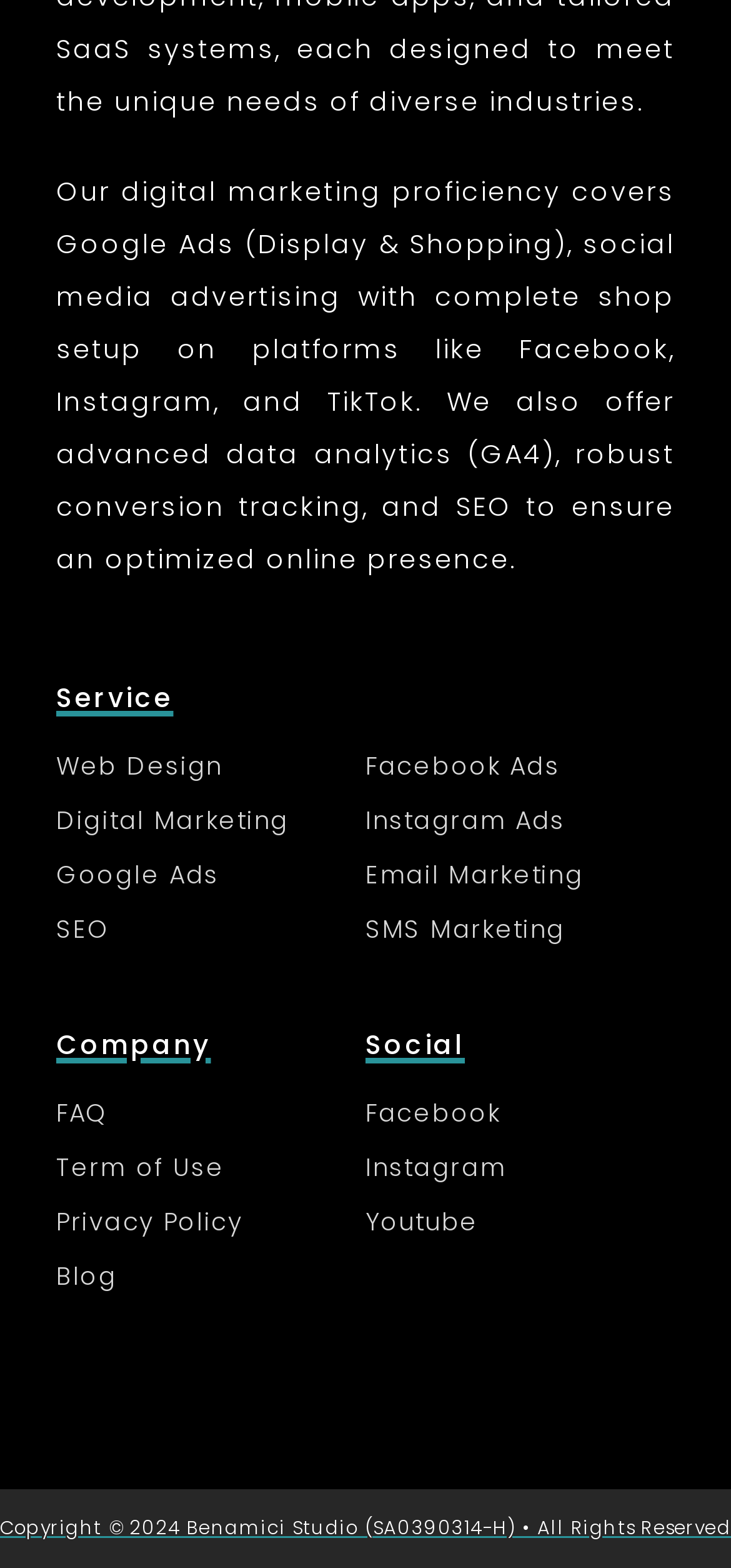Identify the coordinates of the bounding box for the element that must be clicked to accomplish the instruction: "View SEO services".

[0.077, 0.581, 0.151, 0.604]